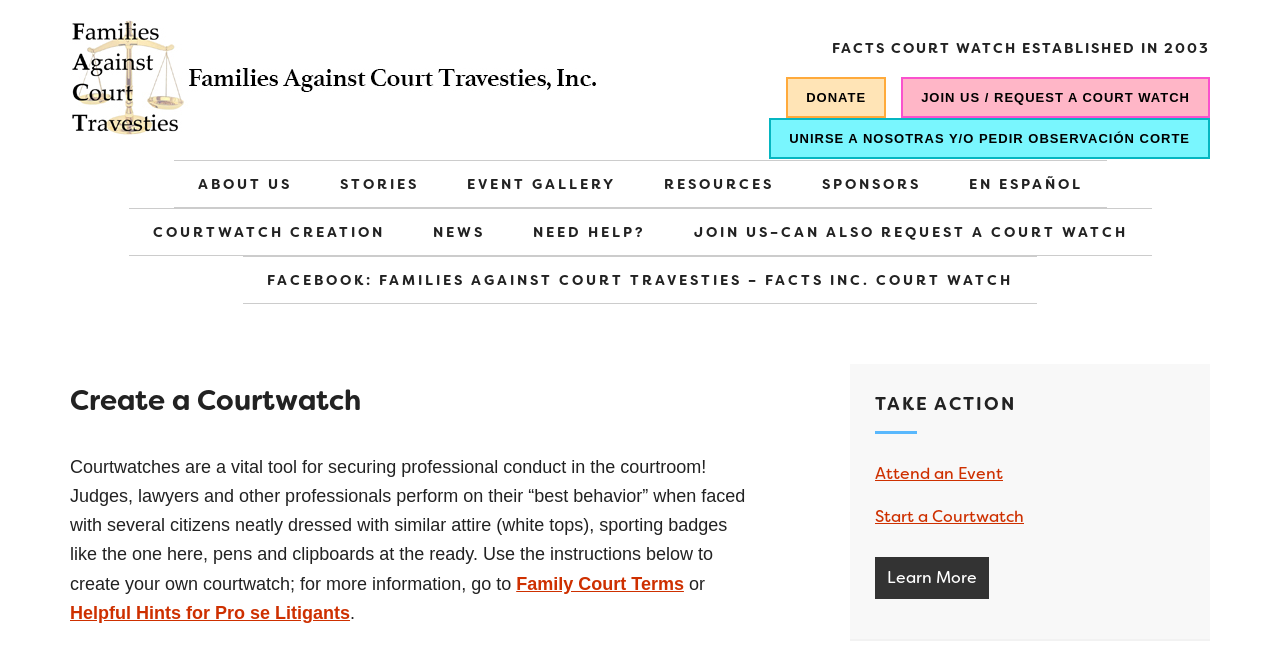Determine the title of the webpage and give its text content.

Create a Courtwatch